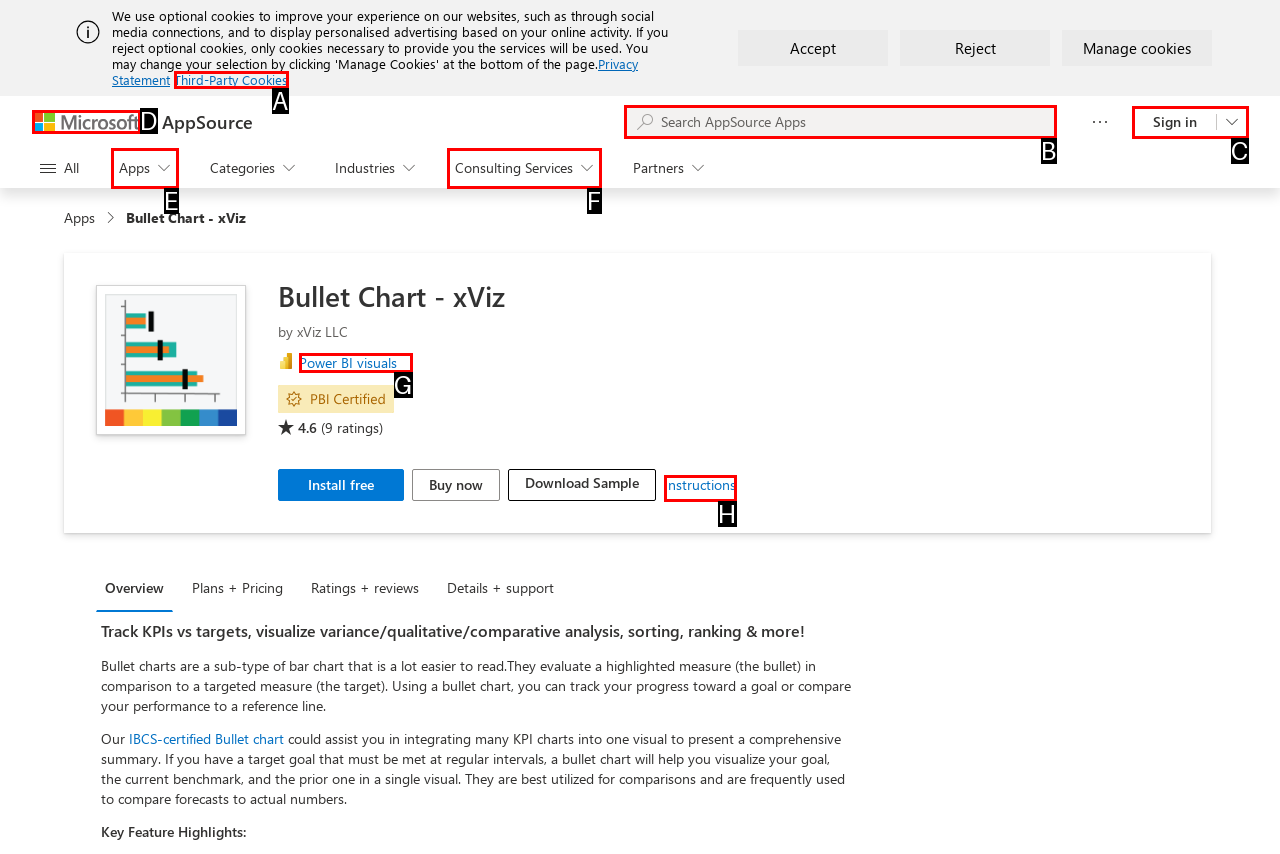Identify the letter of the correct UI element to fulfill the task: Search AppSource Apps from the given options in the screenshot.

B